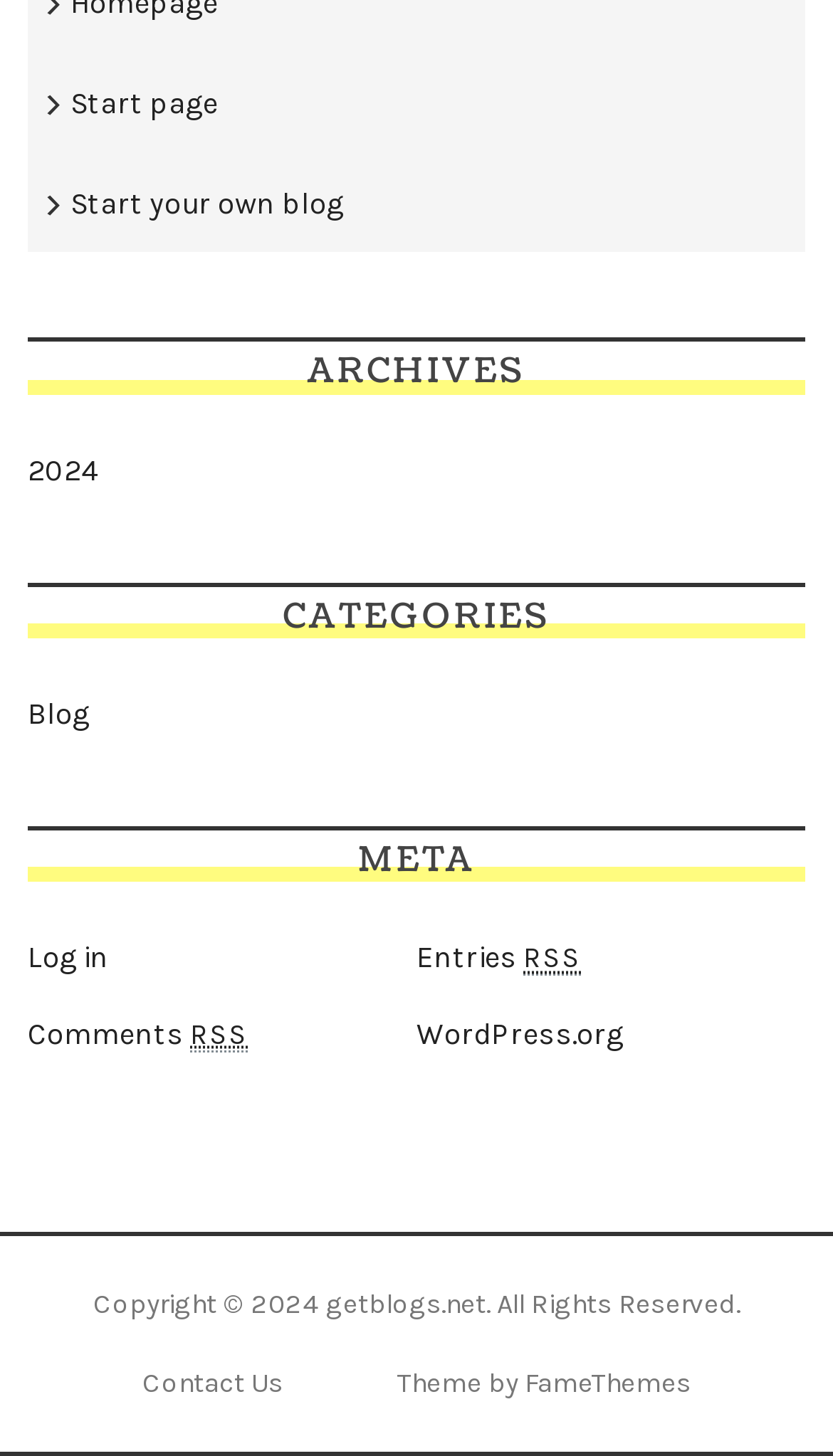Please identify the bounding box coordinates of the clickable area that will allow you to execute the instruction: "Log in to the blog".

[0.034, 0.646, 0.131, 0.671]